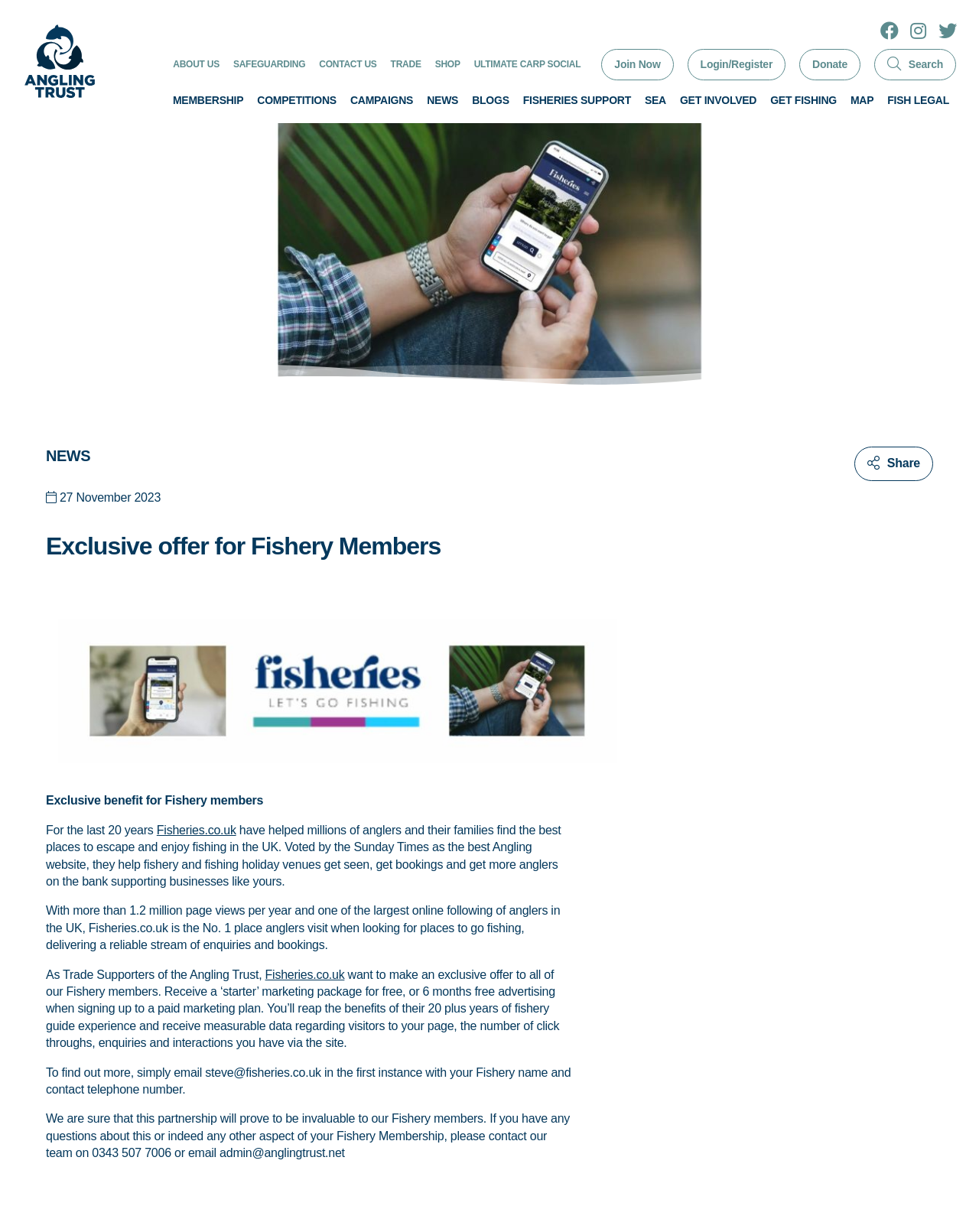Please provide a comprehensive answer to the question below using the information from the image: What is the contact telephone number for Fishery Membership queries?

The contact telephone number can be found in the paragraph 'We are sure that this partnership will prove to be invaluable to our Fishery members. If you have any questions about this or indeed any other aspect of your Fishery Membership, please contact our team on 0343 507 7006 or email...' which provides the contact telephone number for Fishery Membership queries.